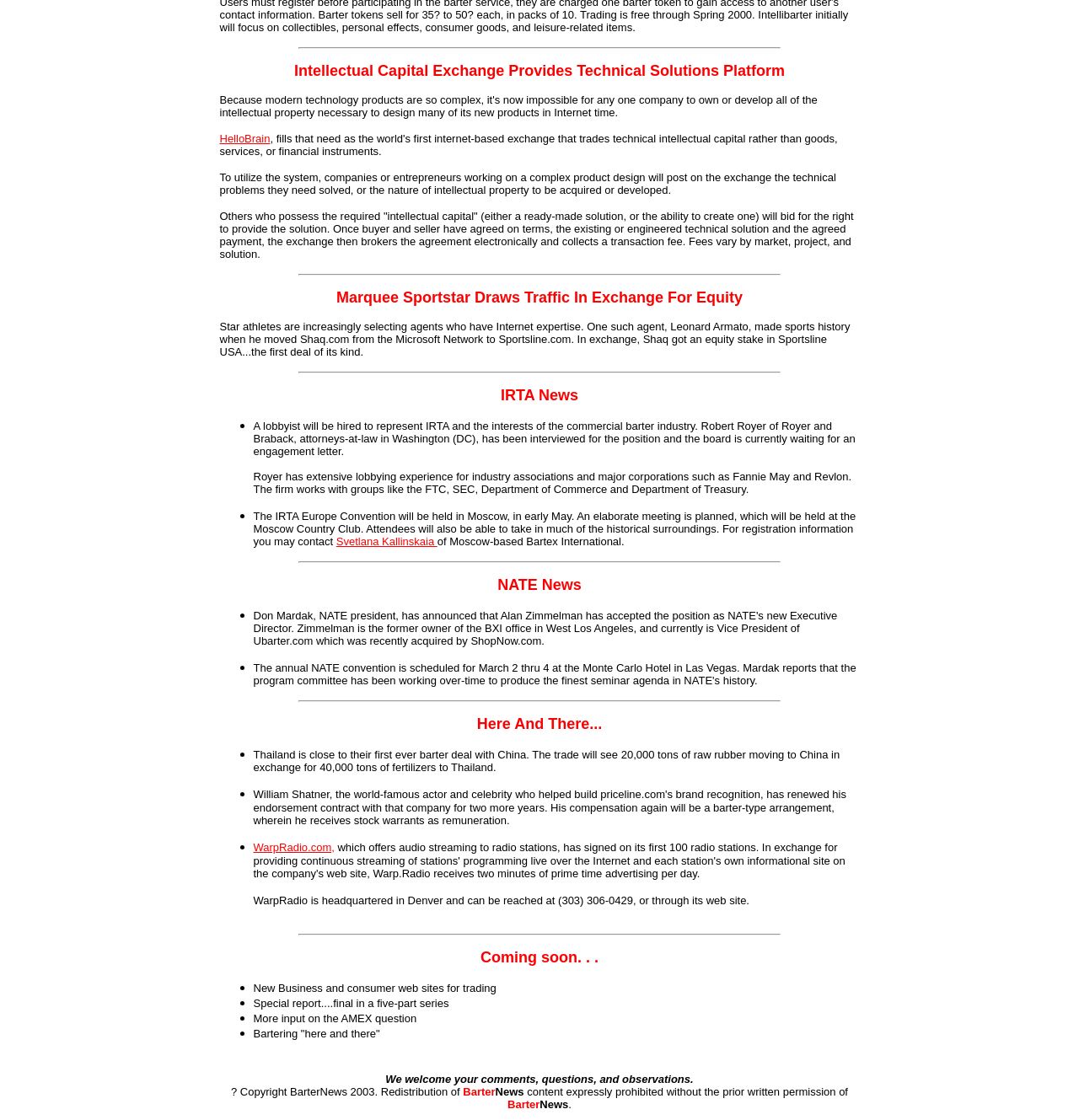Give a one-word or one-phrase response to the question: 
What is WarpRadio.com?

A web site